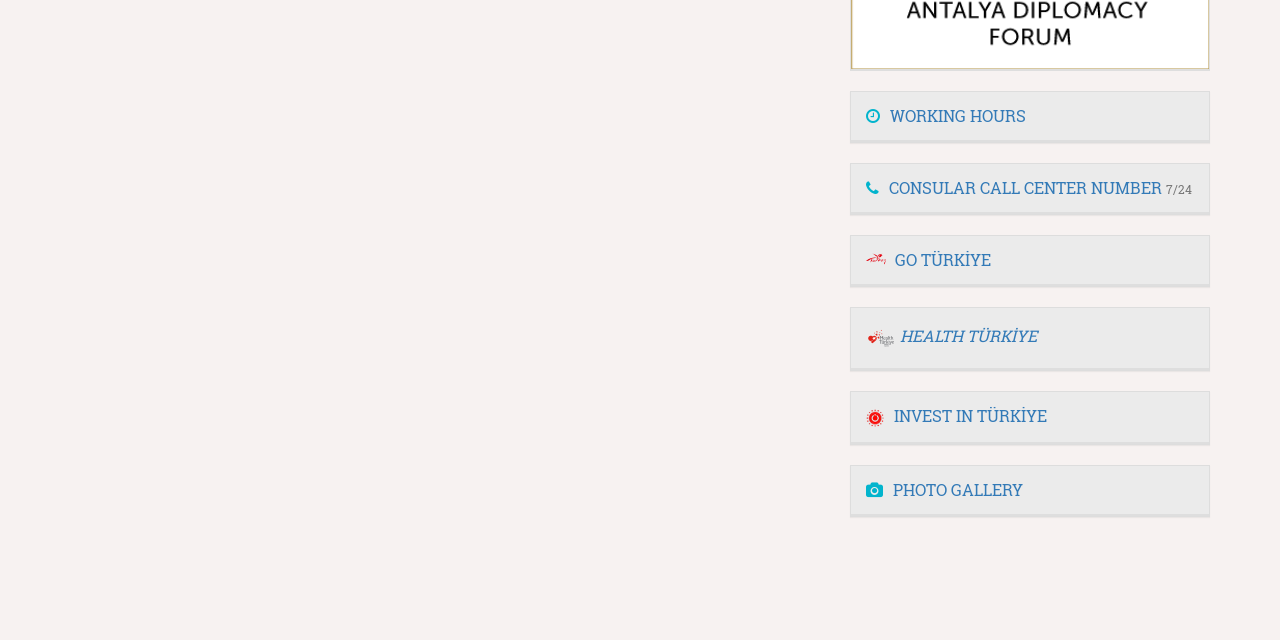Provide the bounding box coordinates for the UI element described in this sentence: "CONSULAR CALL CENTER NUMBER 7/24". The coordinates should be four float values between 0 and 1, i.e., [left, top, right, bottom].

[0.677, 0.277, 0.931, 0.31]